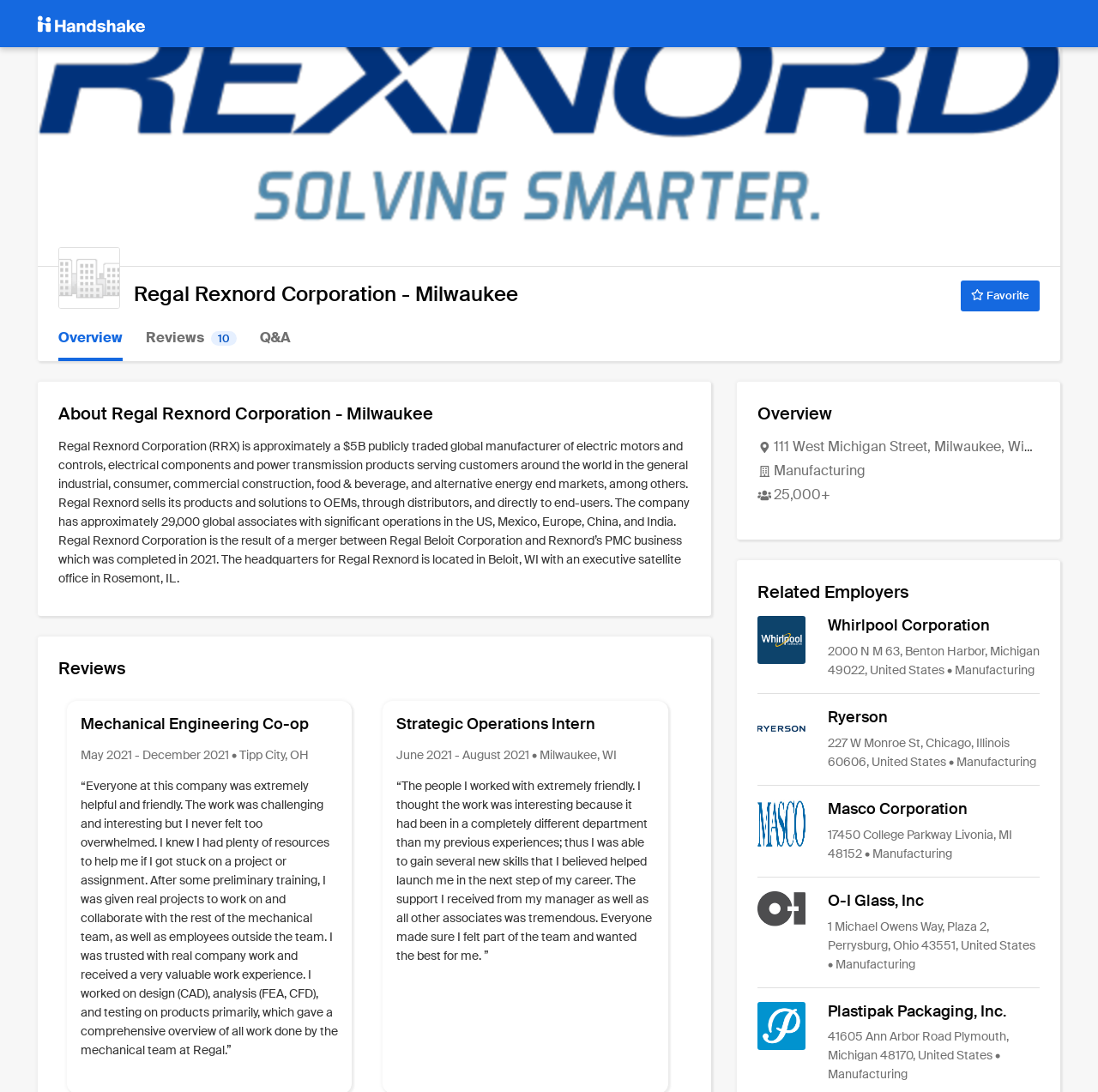Carefully examine the image and provide an in-depth answer to the question: How many related employers are listed on this webpage?

The number of related employers can be found by counting the link elements with the text 'Whirlpool Corporation', 'Ryerson', 'Masco Corporation', 'O-I Glass, Inc', and 'Plastipak Packaging, Inc.' which are located in the 'Related Employers' section.